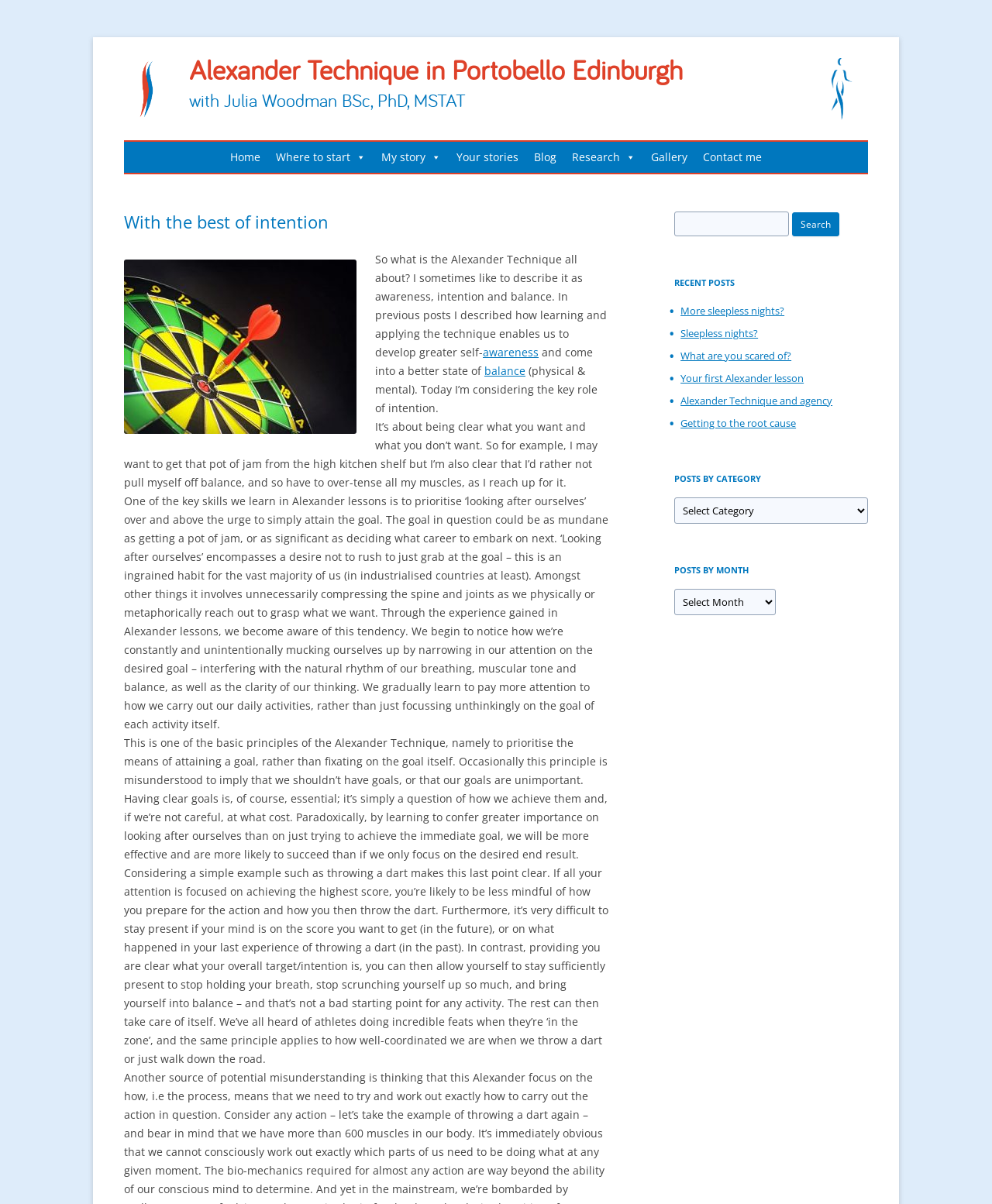Determine the bounding box coordinates for the area you should click to complete the following instruction: "Contact Julia Woodman".

[0.701, 0.118, 0.776, 0.144]